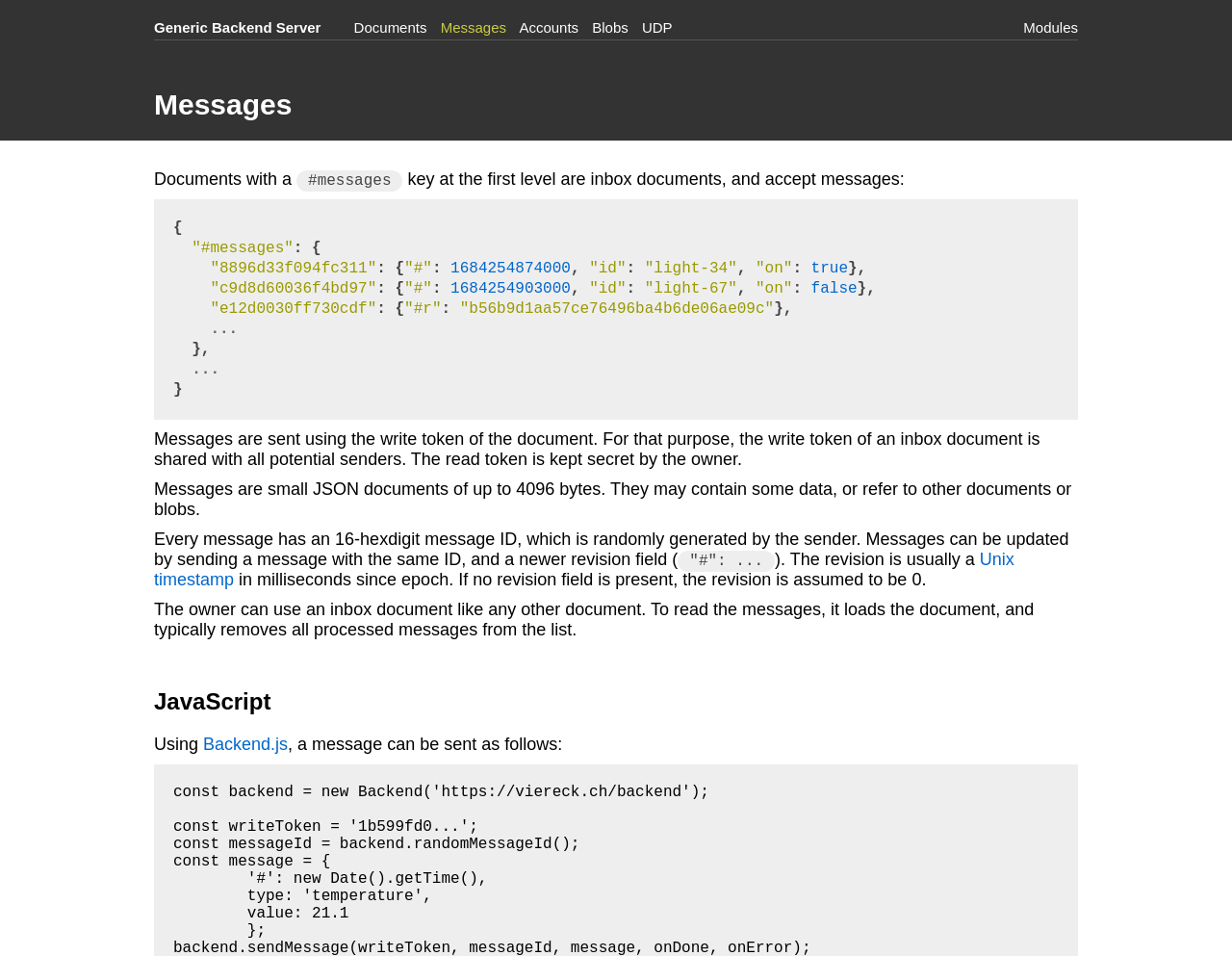What is the relationship between a message and a document or blob?
Please give a detailed and thorough answer to the question, covering all relevant points.

The webpage explains that messages may contain some data, or refer to other documents or blobs, which implies that a message can have a reference to a document or blob.